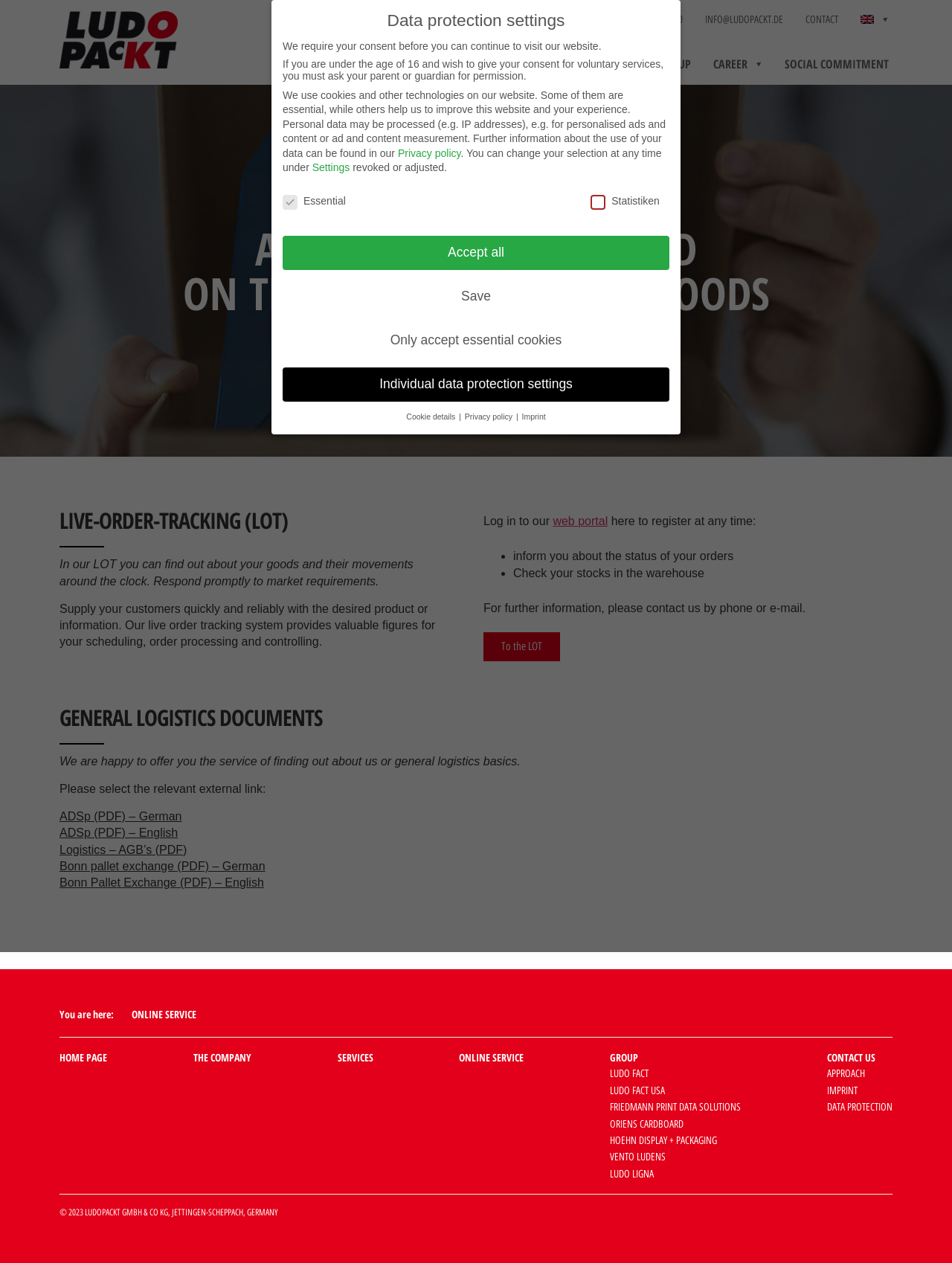Please provide the bounding box coordinates for the element that needs to be clicked to perform the instruction: "Log in to the web portal". The coordinates must consist of four float numbers between 0 and 1, formatted as [left, top, right, bottom].

[0.581, 0.408, 0.638, 0.418]